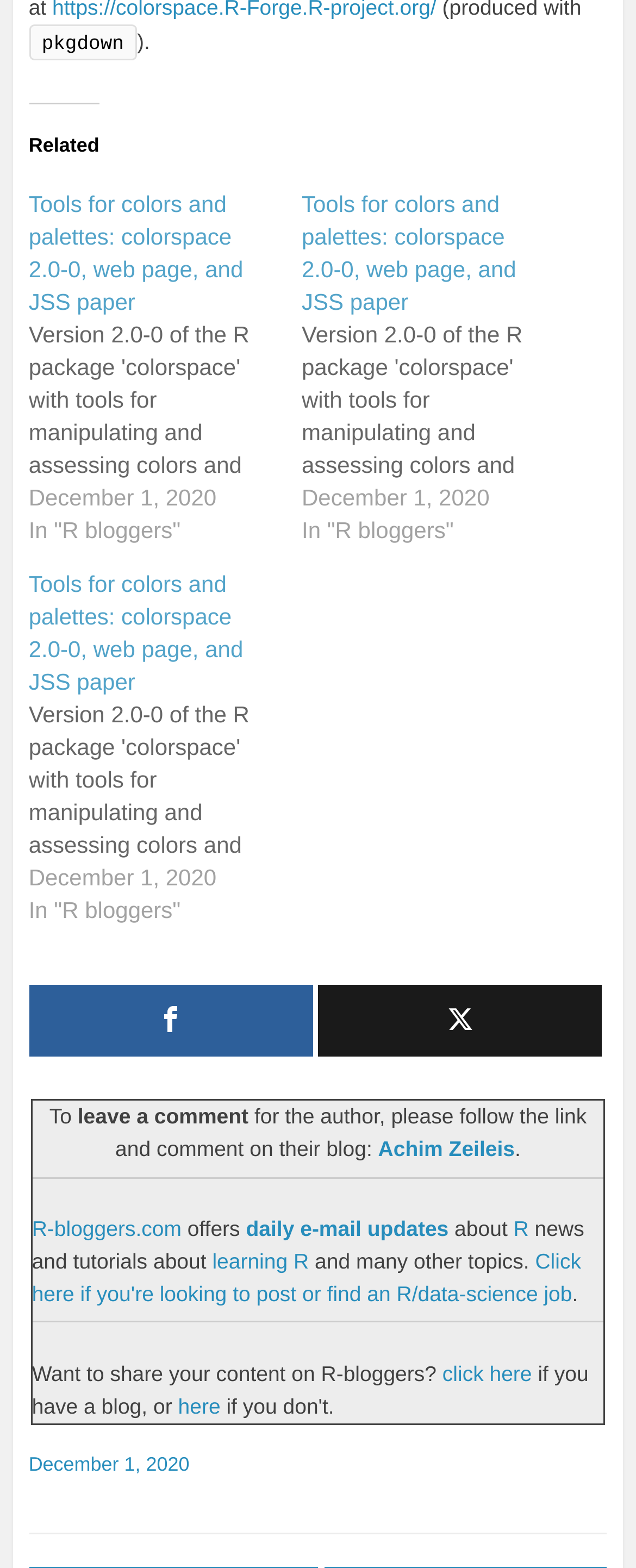Please identify the coordinates of the bounding box for the clickable region that will accomplish this instruction: "Share the post on social media".

[0.045, 0.628, 0.492, 0.674]